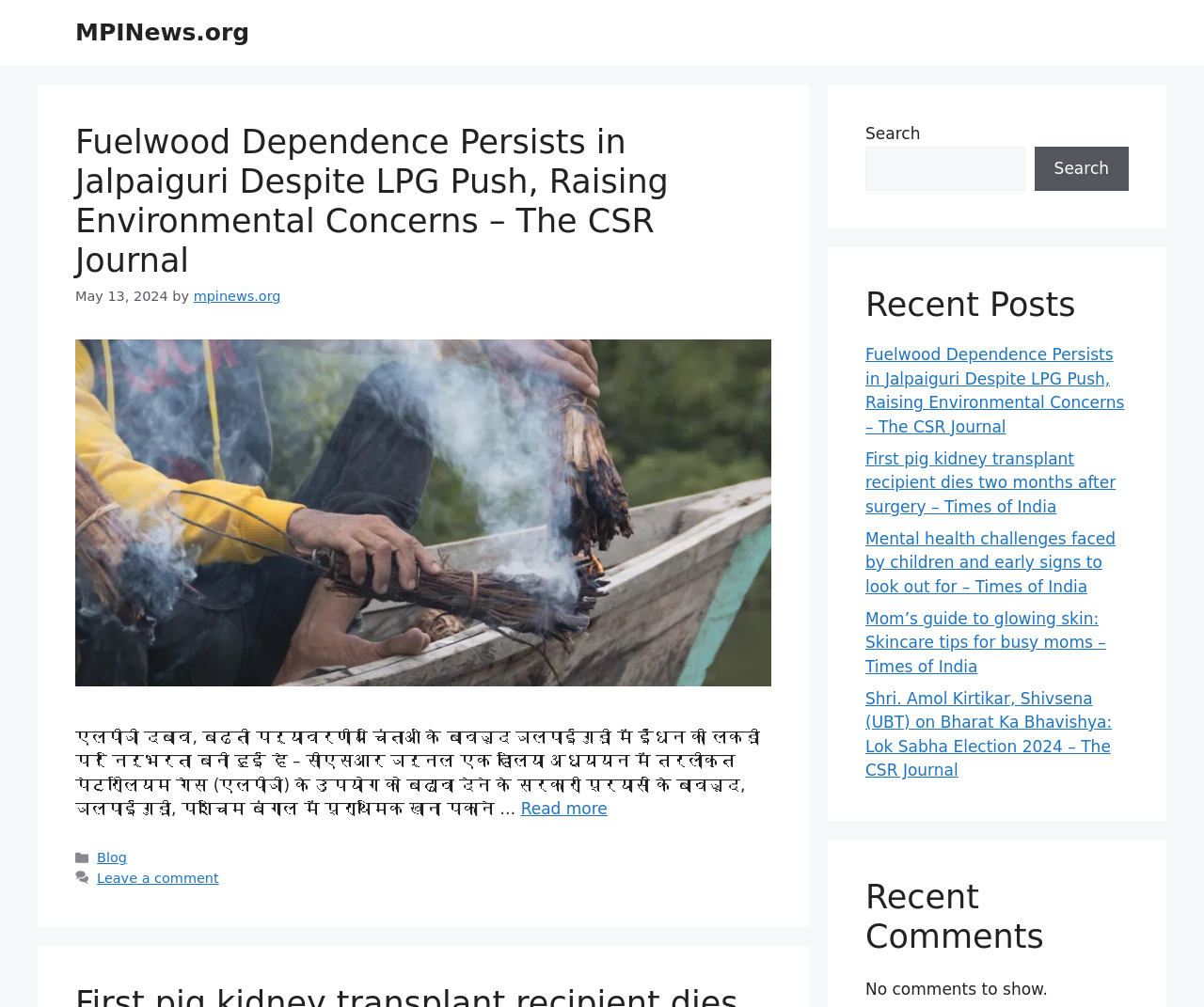Please identify the bounding box coordinates of the element's region that should be clicked to execute the following instruction: "View recent posts". The bounding box coordinates must be four float numbers between 0 and 1, i.e., [left, top, right, bottom].

[0.719, 0.283, 0.938, 0.322]